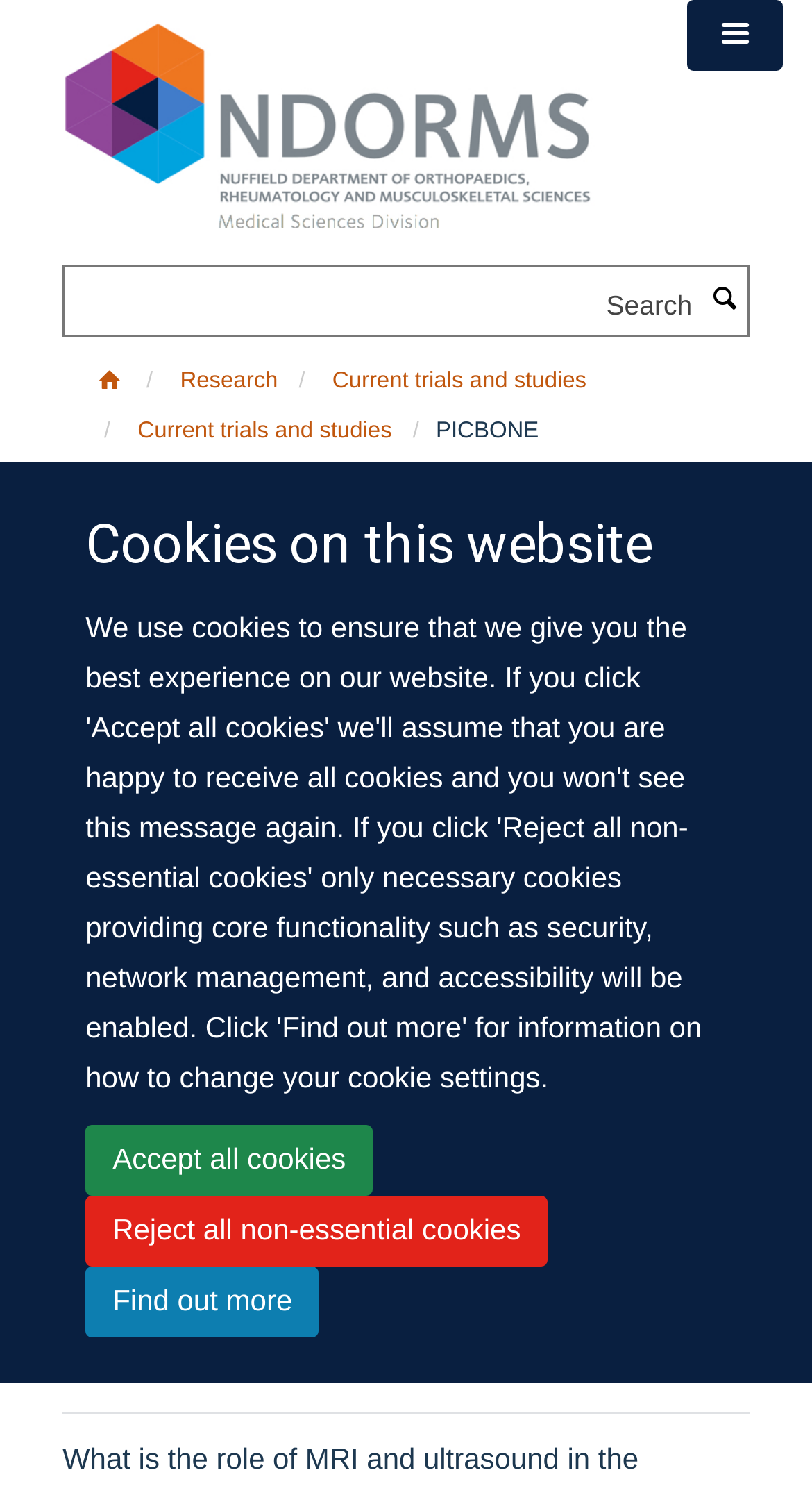What is the name of the department?
Using the image as a reference, answer the question in detail.

I found the answer by looking at the top-left corner of the webpage, where the department's name is displayed as a link.